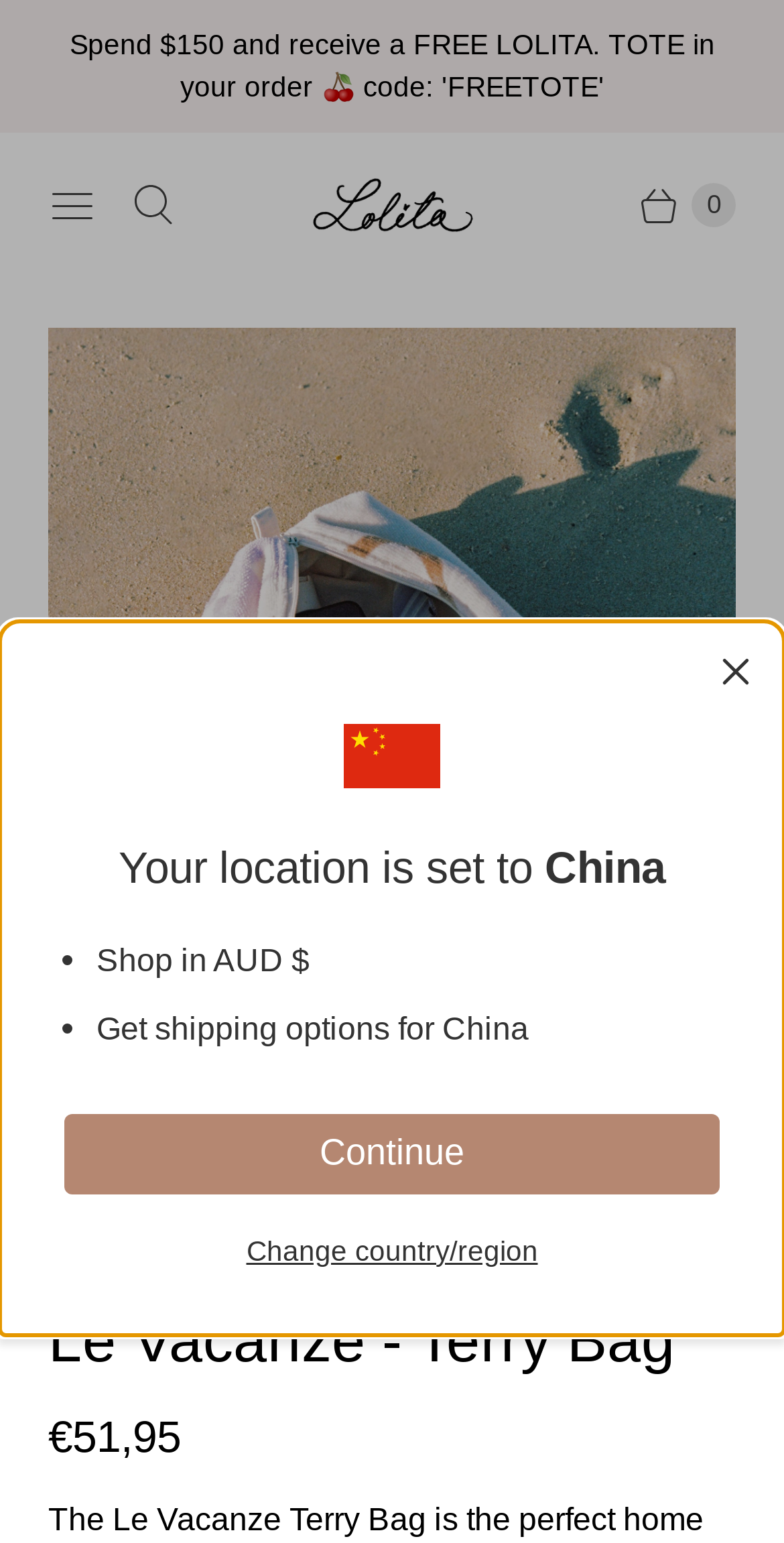Please reply with a single word or brief phrase to the question: 
How many buttons are there below the product image?

4